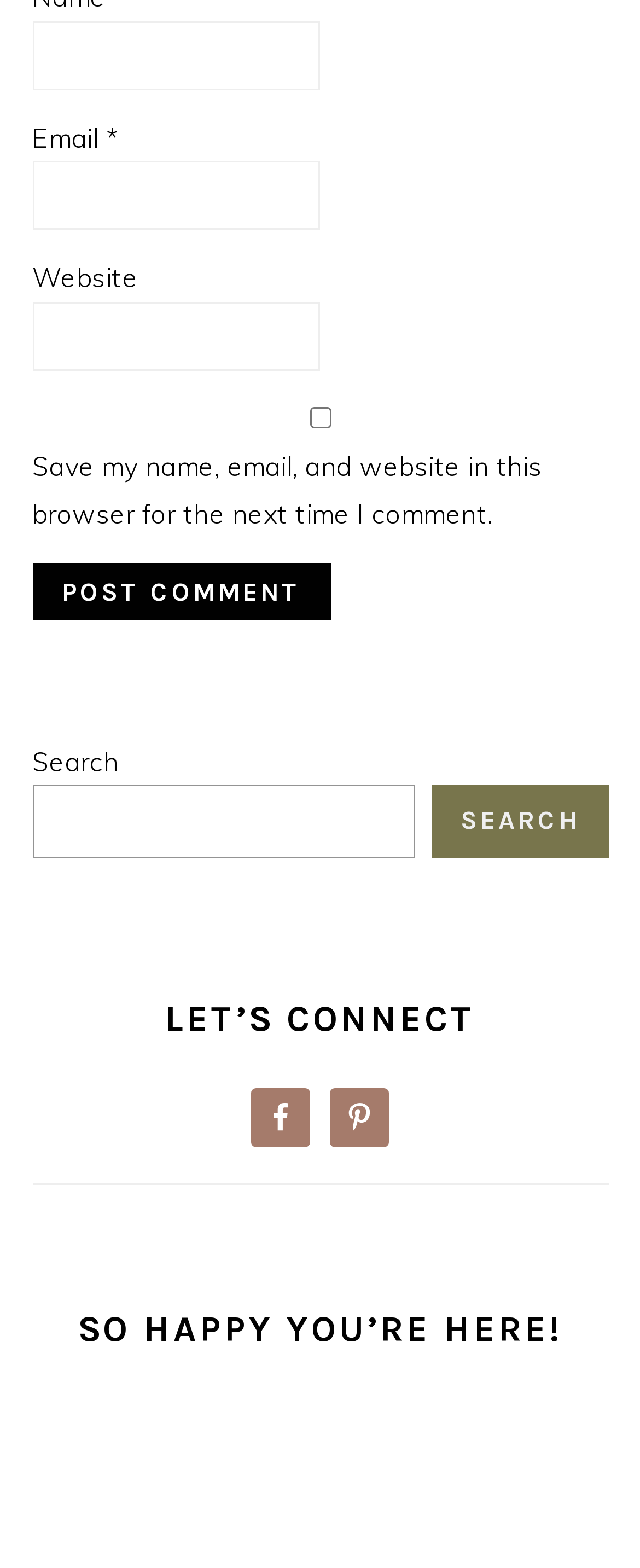What is the purpose of the checkbox?
Please provide a single word or phrase in response based on the screenshot.

Save comment info